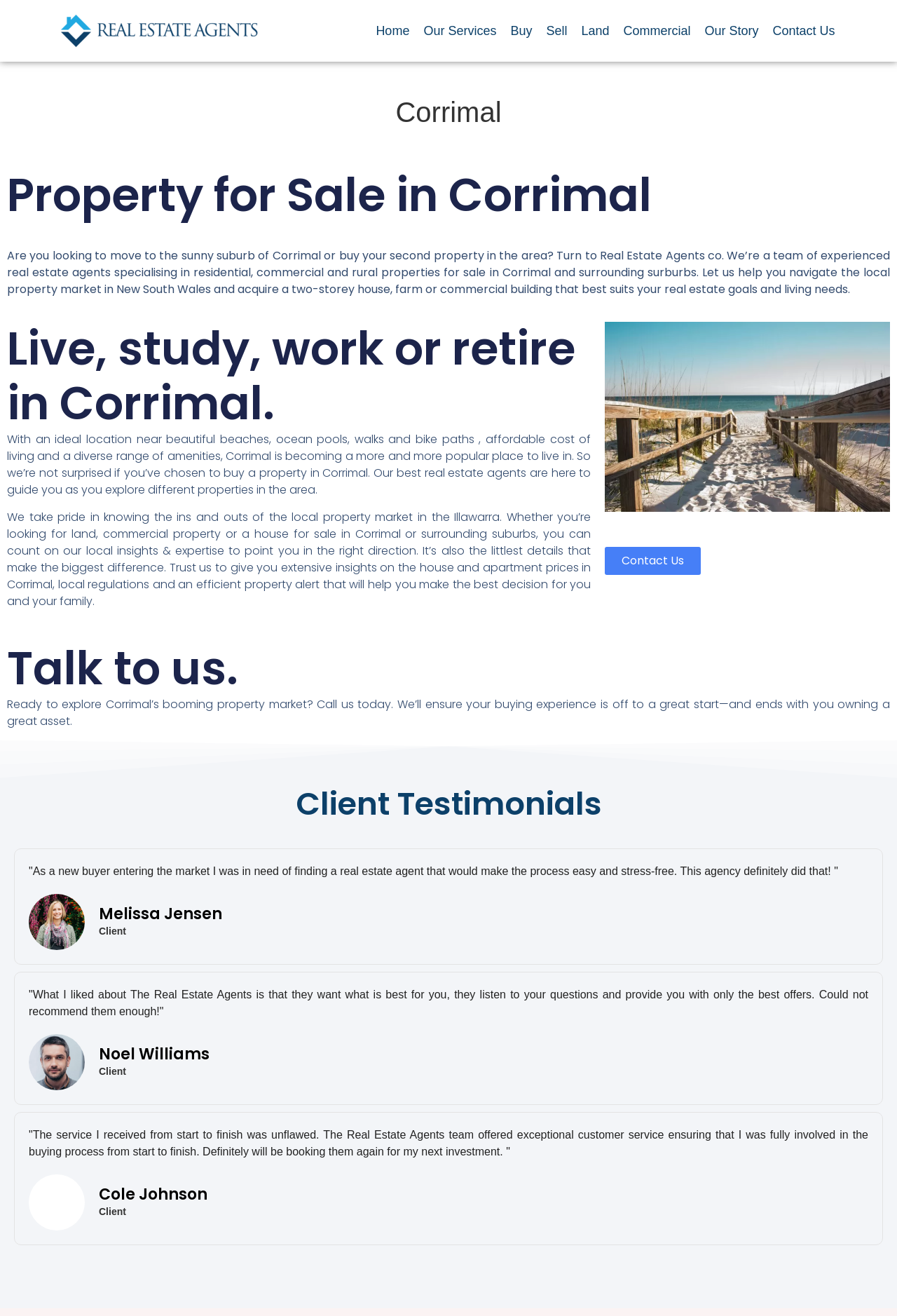Identify the bounding box coordinates of the part that should be clicked to carry out this instruction: "Click on Buy".

[0.565, 0.011, 0.597, 0.036]